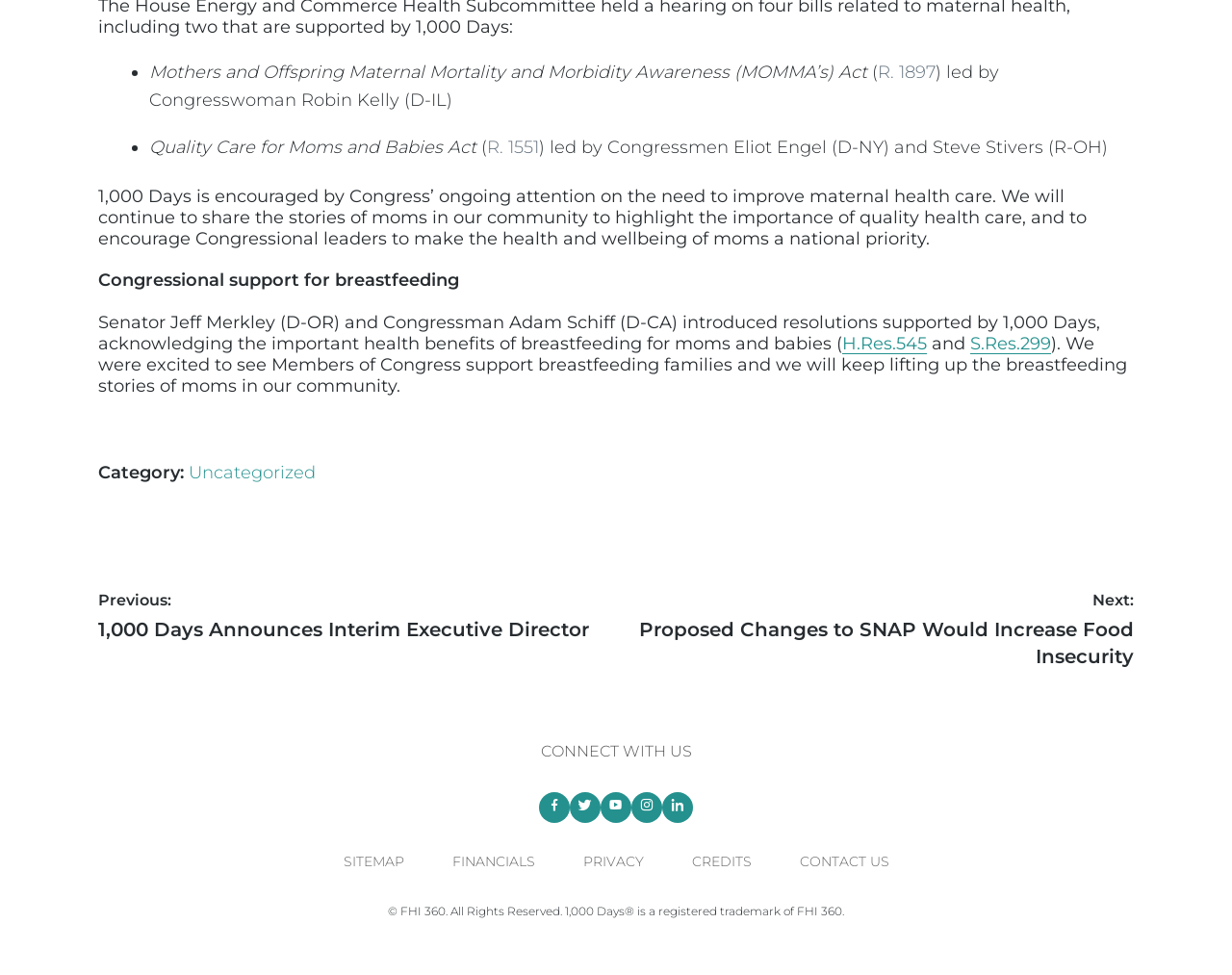Find and indicate the bounding box coordinates of the region you should select to follow the given instruction: "Visit the 'Uncategorized' category".

[0.153, 0.474, 0.257, 0.496]